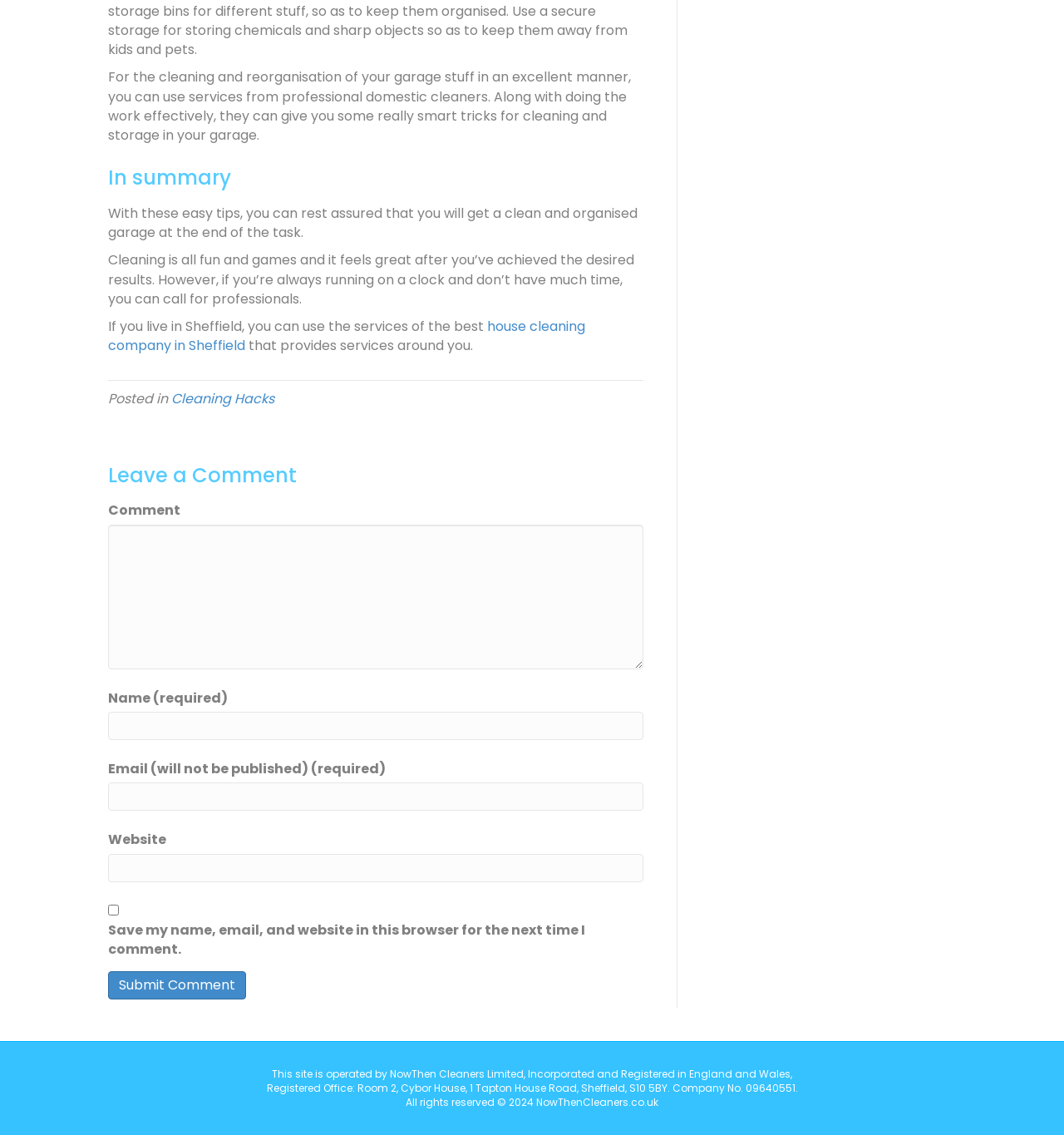Using the element description: "house cleaning company in Sheffield", determine the bounding box coordinates for the specified UI element. The coordinates should be four float numbers between 0 and 1, [left, top, right, bottom].

[0.102, 0.33, 0.55, 0.364]